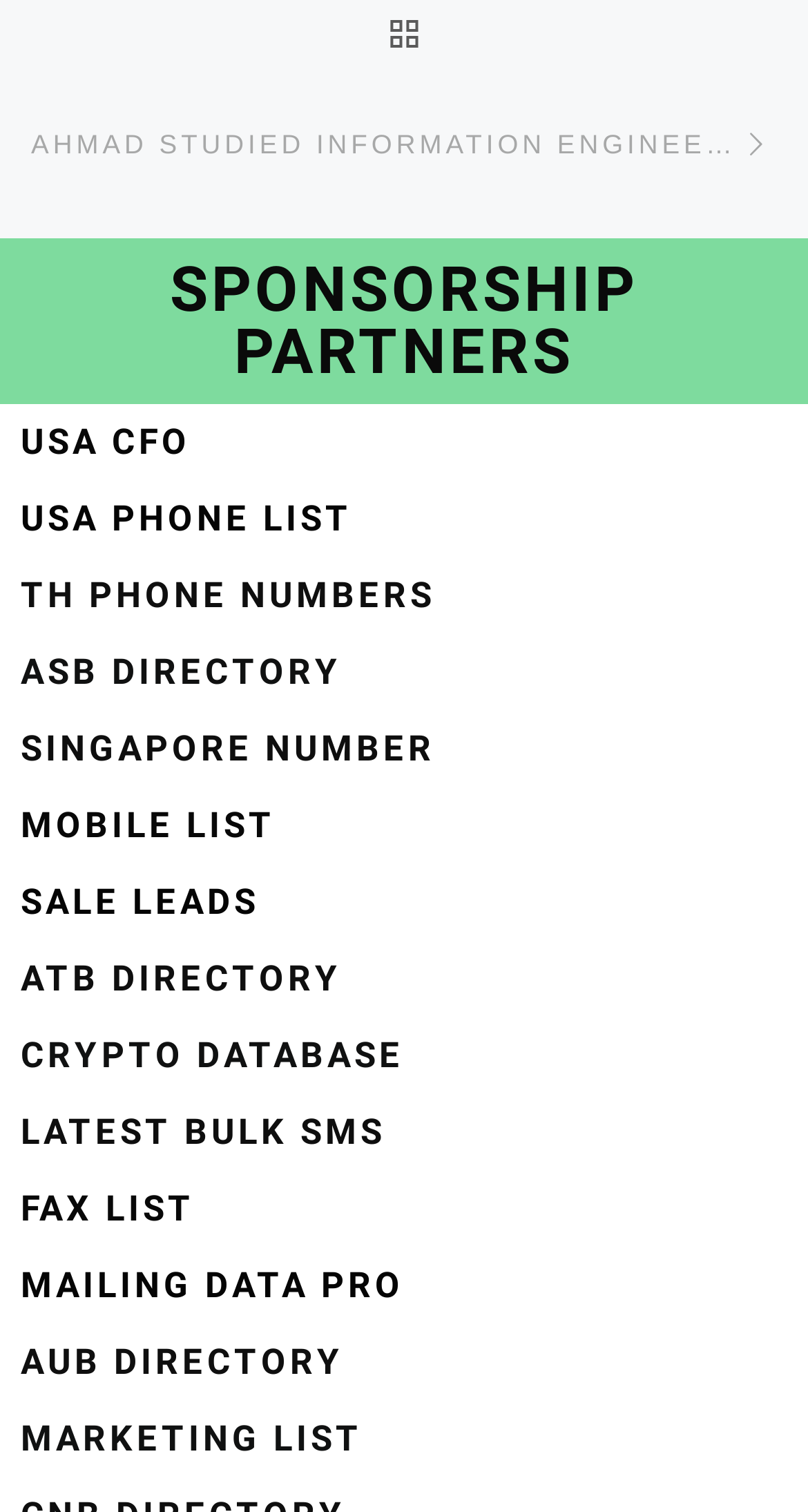Please predict the bounding box coordinates of the element's region where a click is necessary to complete the following instruction: "Browse ASB directory". The coordinates should be represented by four float numbers between 0 and 1, i.e., [left, top, right, bottom].

[0.026, 0.431, 0.423, 0.458]